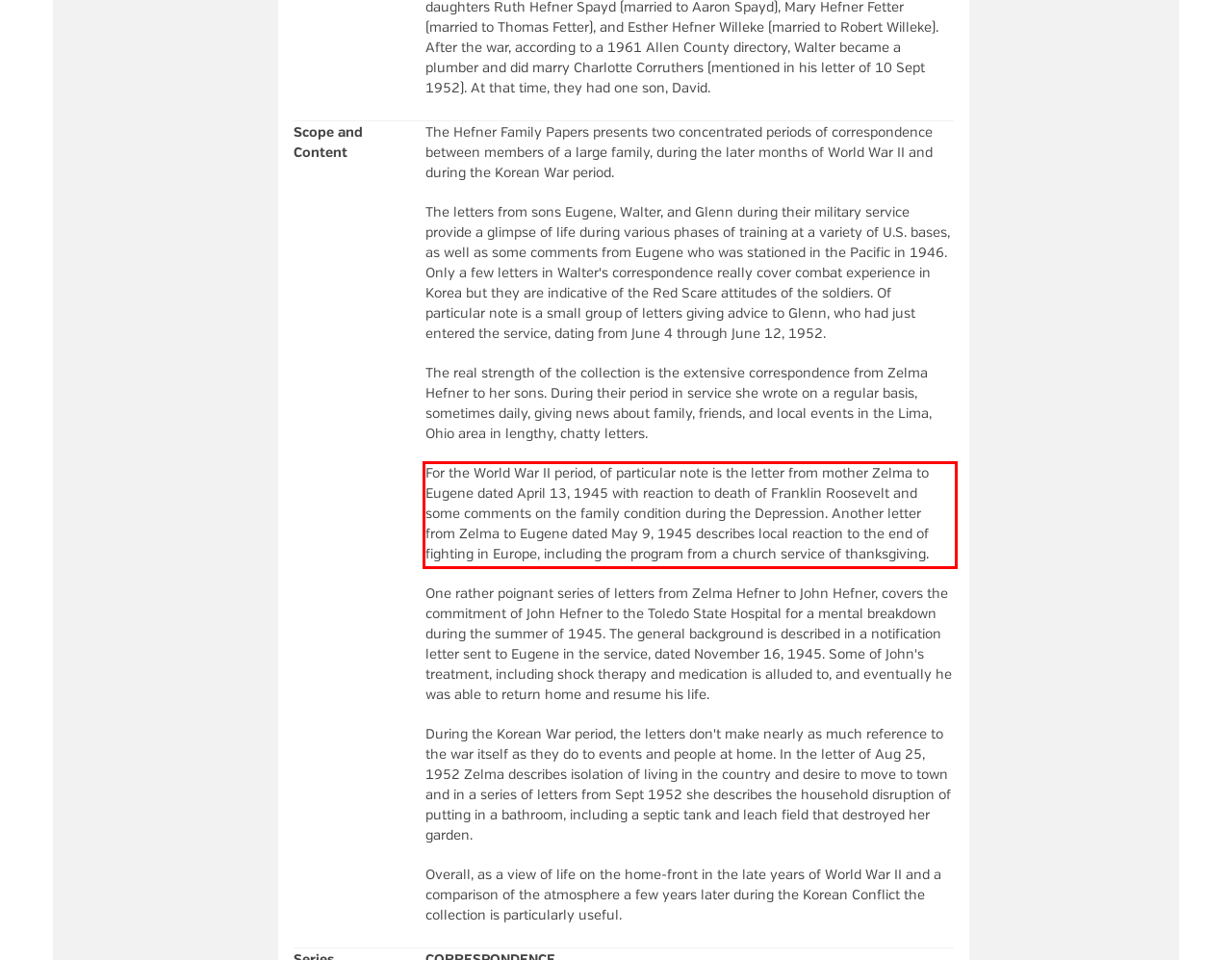Please perform OCR on the UI element surrounded by the red bounding box in the given webpage screenshot and extract its text content.

For the World War II period, of particular note is the letter from mother Zelma to Eugene dated April 13, 1945 with reaction to death of Franklin Roosevelt and some comments on the family condition during the Depression. Another letter from Zelma to Eugene dated May 9, 1945 describes local reaction to the end of fighting in Europe, including the program from a church service of thanksgiving.